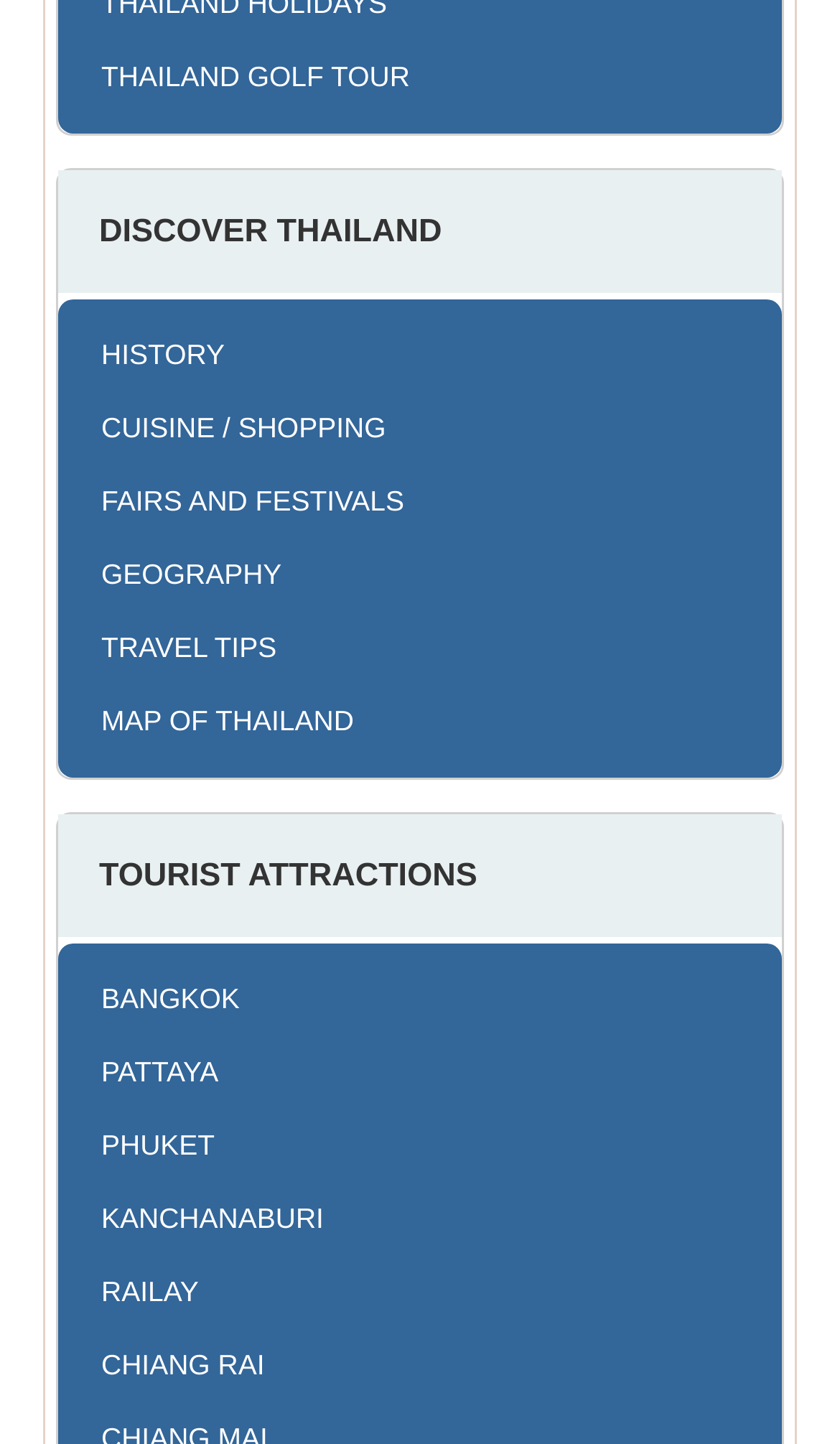Please identify the bounding box coordinates of the element I should click to complete this instruction: 'Discover Thailand'. The coordinates should be given as four float numbers between 0 and 1, like this: [left, top, right, bottom].

[0.069, 0.118, 0.931, 0.203]